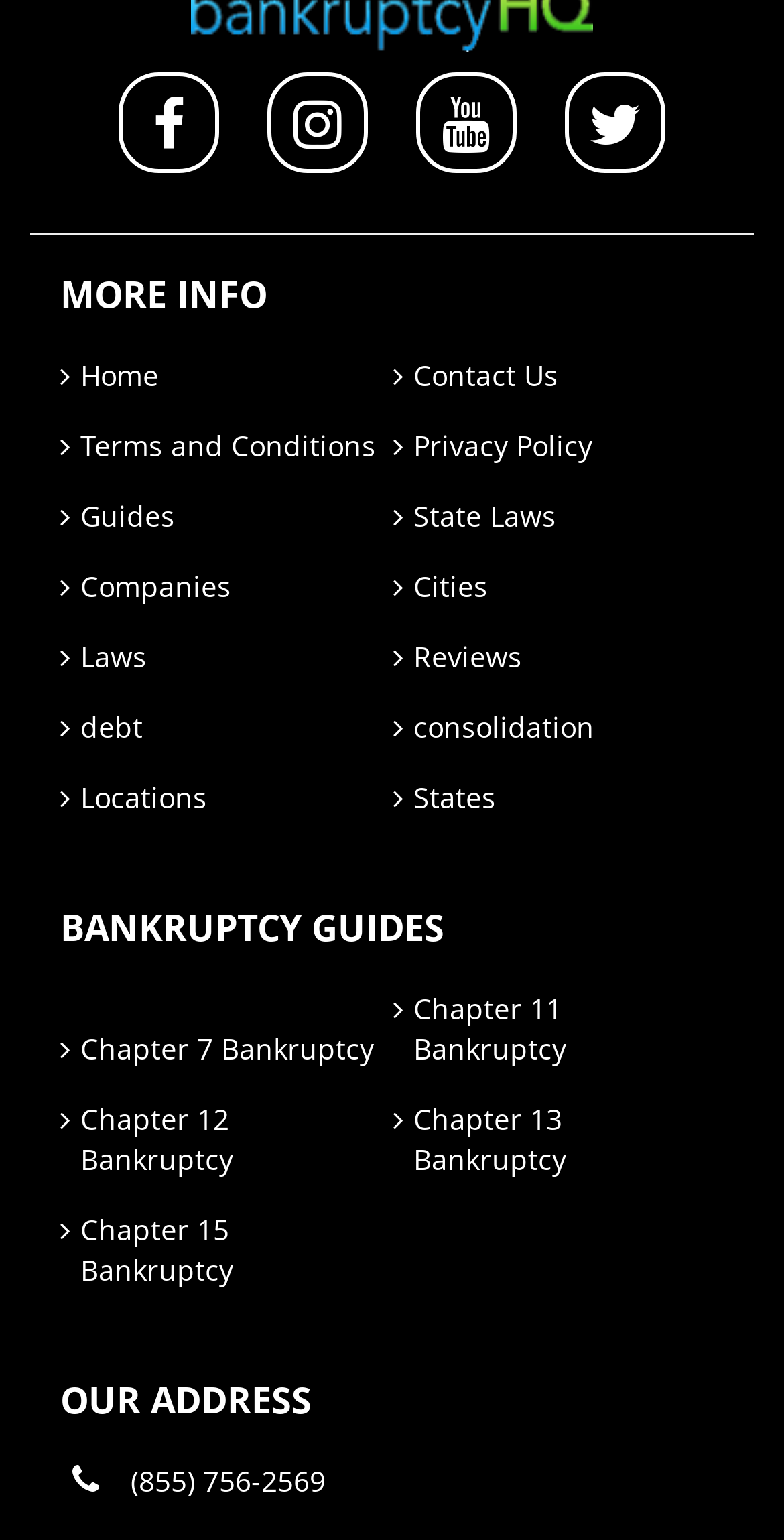Determine the bounding box coordinates for the area that needs to be clicked to fulfill this task: "Call the phone number". The coordinates must be given as four float numbers between 0 and 1, i.e., [left, top, right, bottom].

[0.167, 0.949, 0.415, 0.974]